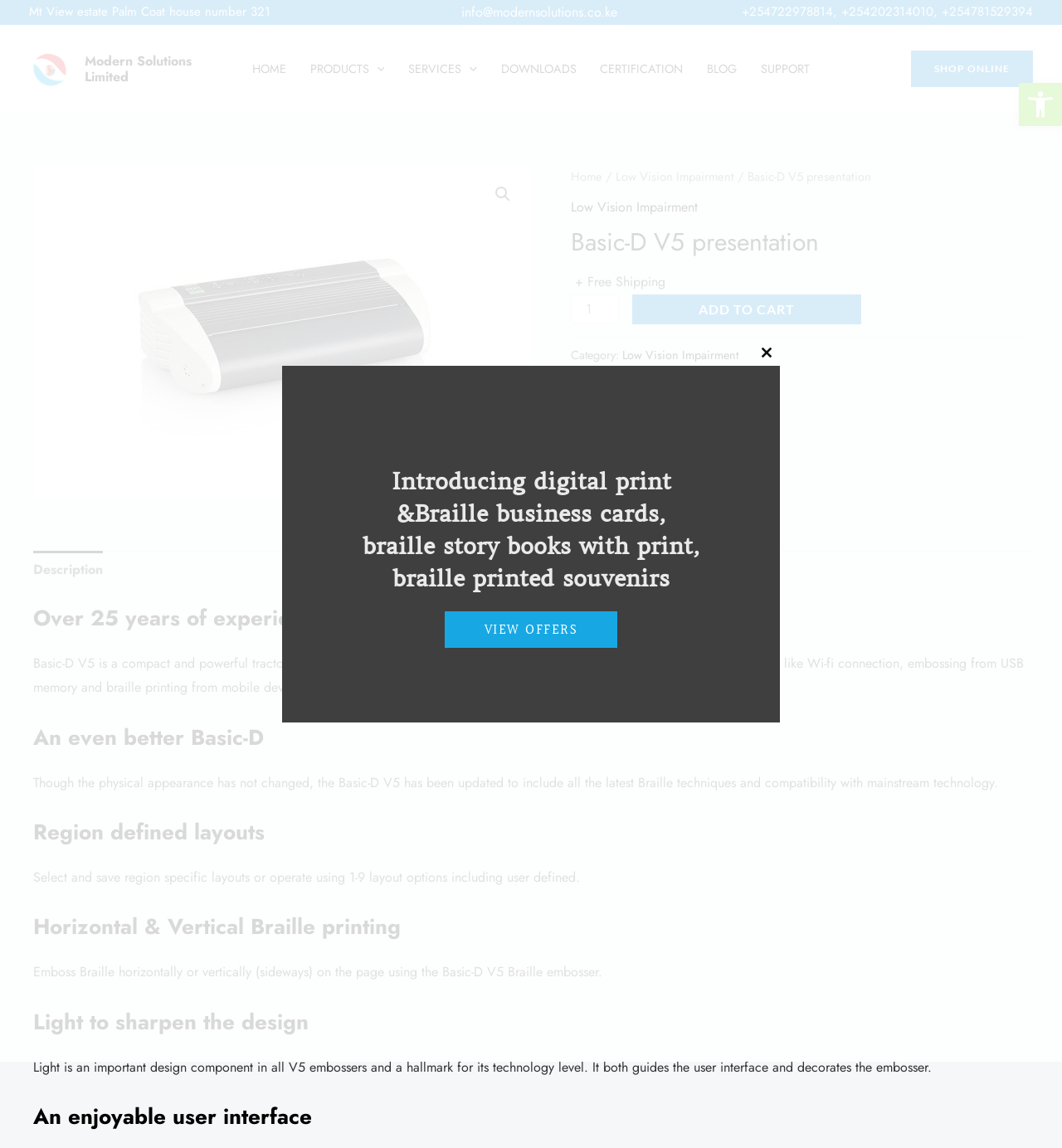Provide a thorough description of this webpage.

This webpage is about the Basic-D V5, a compact and powerful tractor-fed Braille printer. At the top, there is a toolbar with an accessibility button and a header section with the company's name, "Modern Solutions Limited", and its contact information. Below the header, there is a navigation menu with links to different sections of the website, including "HOME", "PRODUCTS", "SERVICES", "DOWNLOADS", "CERTIFICATION", "BLOG", and "SUPPORT".

The main content of the page is divided into two sections. On the left, there is a product description section with a heading "Basic-D V5 presentation" and a brief overview of the product. Below the heading, there is a link to add the product to the cart, a product quantity selector, and a category link to "Low Vision Impairment". There is also a tab list with a "Description" tab selected, which displays a detailed description of the product.

On the right, there is a section with multiple headings, including "Over 25 years of experience", "An even better Basic-D", "Region defined layouts", "Horizontal & Vertical Braille printing", "Light to sharpen the design", and "An enjoyable user interface". Each heading has a corresponding paragraph of text that provides more information about the product's features and benefits.

At the bottom of the page, there is a modal dialog with a heading "Introducing digital print & Braille business cards, braille story books with print, braille printed souvenirs" and a link to "VIEW OFFERS".